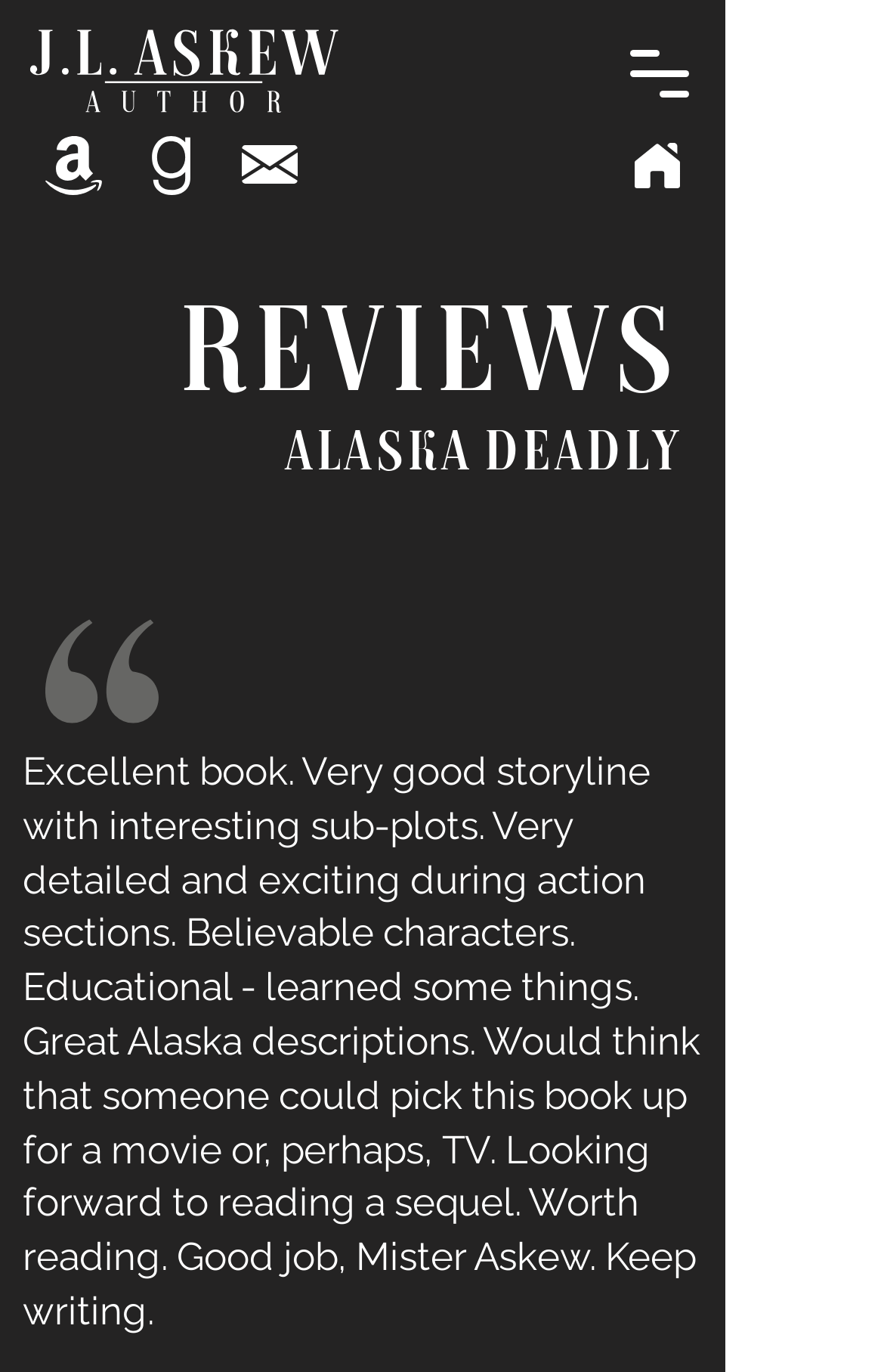Describe the entire webpage, focusing on both content and design.

The webpage is a review page for a book, specifically "Alaska Deadly" by J.L. Askew. At the top right corner, there is a button to open a navigation menu. Below the button, there are several links aligned horizontally, likely representing different sections or categories of the webpage.

The main content of the page is divided into two sections. The first section has two headings, "REVIEWS" and "ALASKA DEADLY", which are stacked vertically and take up the full width of the page. The "REVIEWS" heading is at the top, and the "ALASKA DEADLY" heading is below it.

The second section is a review of the book, which is a lengthy paragraph of text that spans almost the entire width of the page. The review is very positive, praising the book's storyline, characters, and descriptions of Alaska. The reviewer also mentions that the book would be suitable for a movie or TV adaptation and expresses their enthusiasm for a sequel.